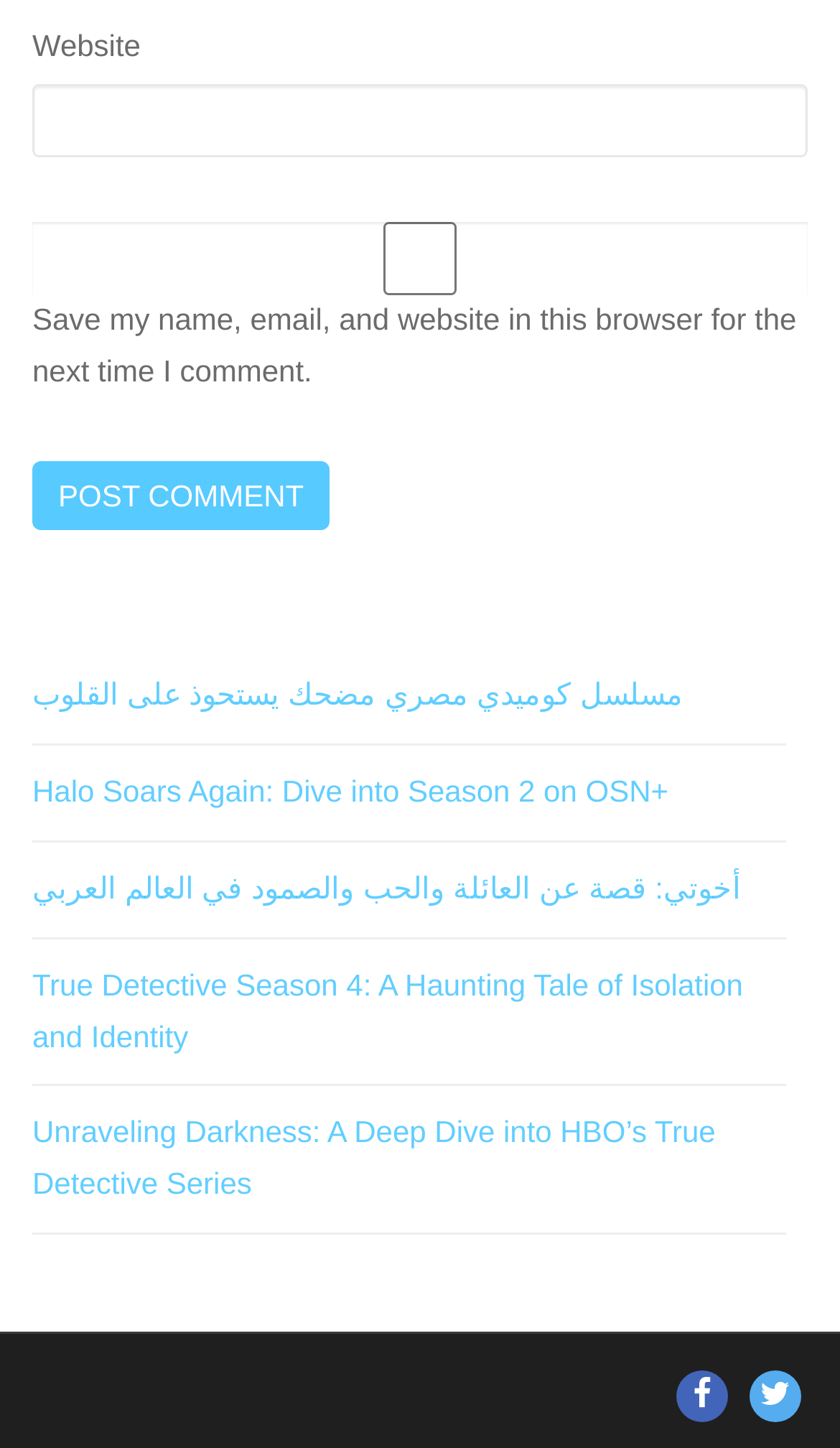Respond concisely with one word or phrase to the following query:
What is the text on the button?

POST COMMENT